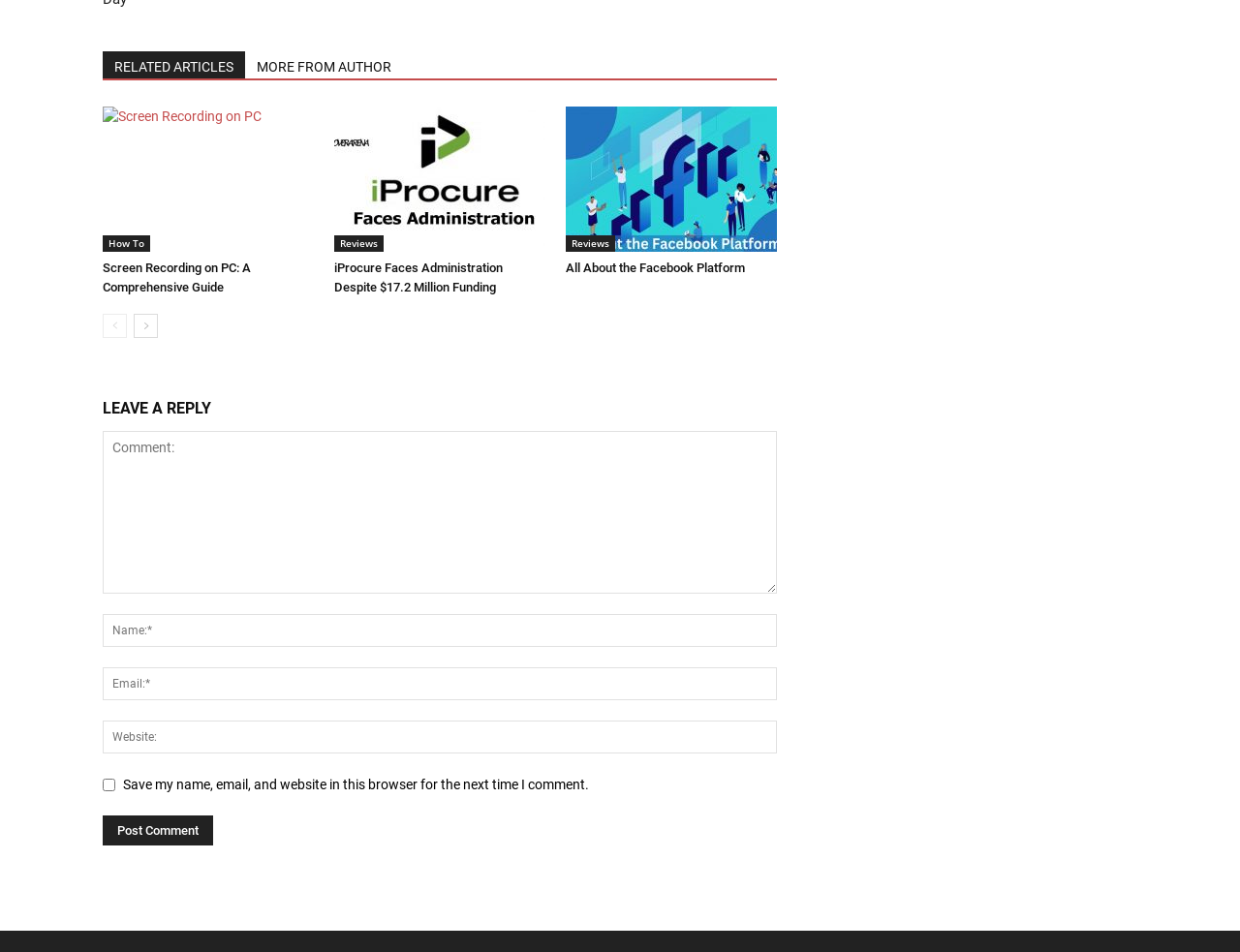Are there navigation links to previous and next pages?
Refer to the image and provide a detailed answer to the question.

I found the 'prev-page' and 'next-page' links at the bottom of the page, which suggest that there are navigation links to previous and next pages.